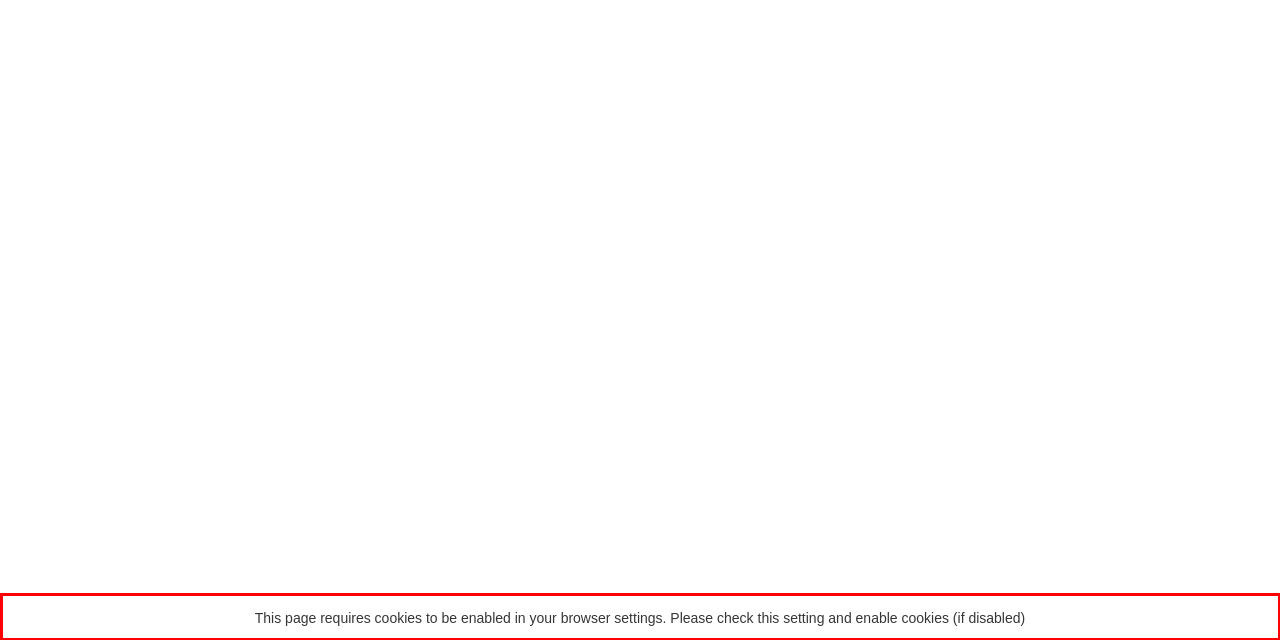Analyze the red bounding box in the provided webpage screenshot and generate the text content contained within.

This page requires cookies to be enabled in your browser settings. Please check this setting and enable cookies (if disabled)